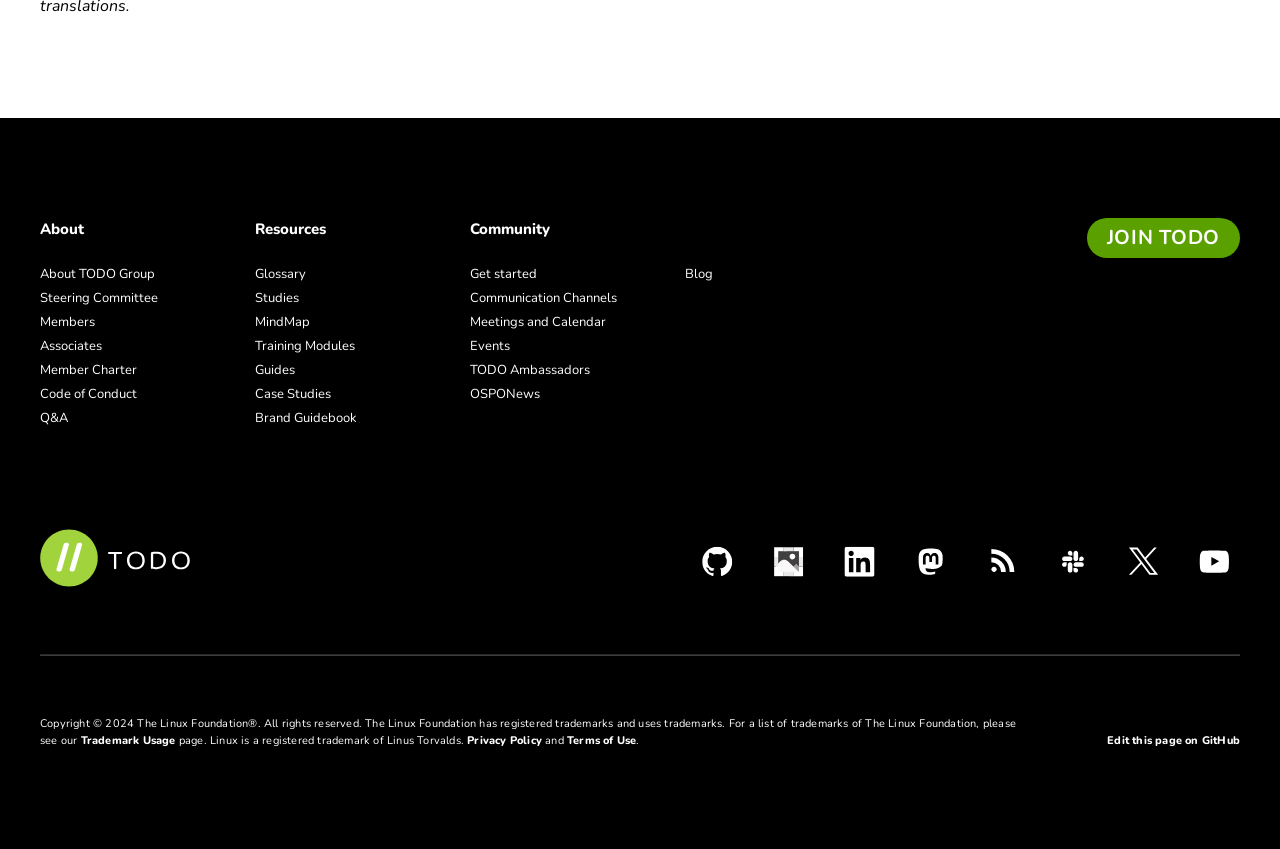Using the provided element description, identify the bounding box coordinates as (top-left x, top-left y, bottom-right x, bottom-right y). Ensure all values are between 0 and 1. Description: Glossary

[0.199, 0.312, 0.239, 0.333]